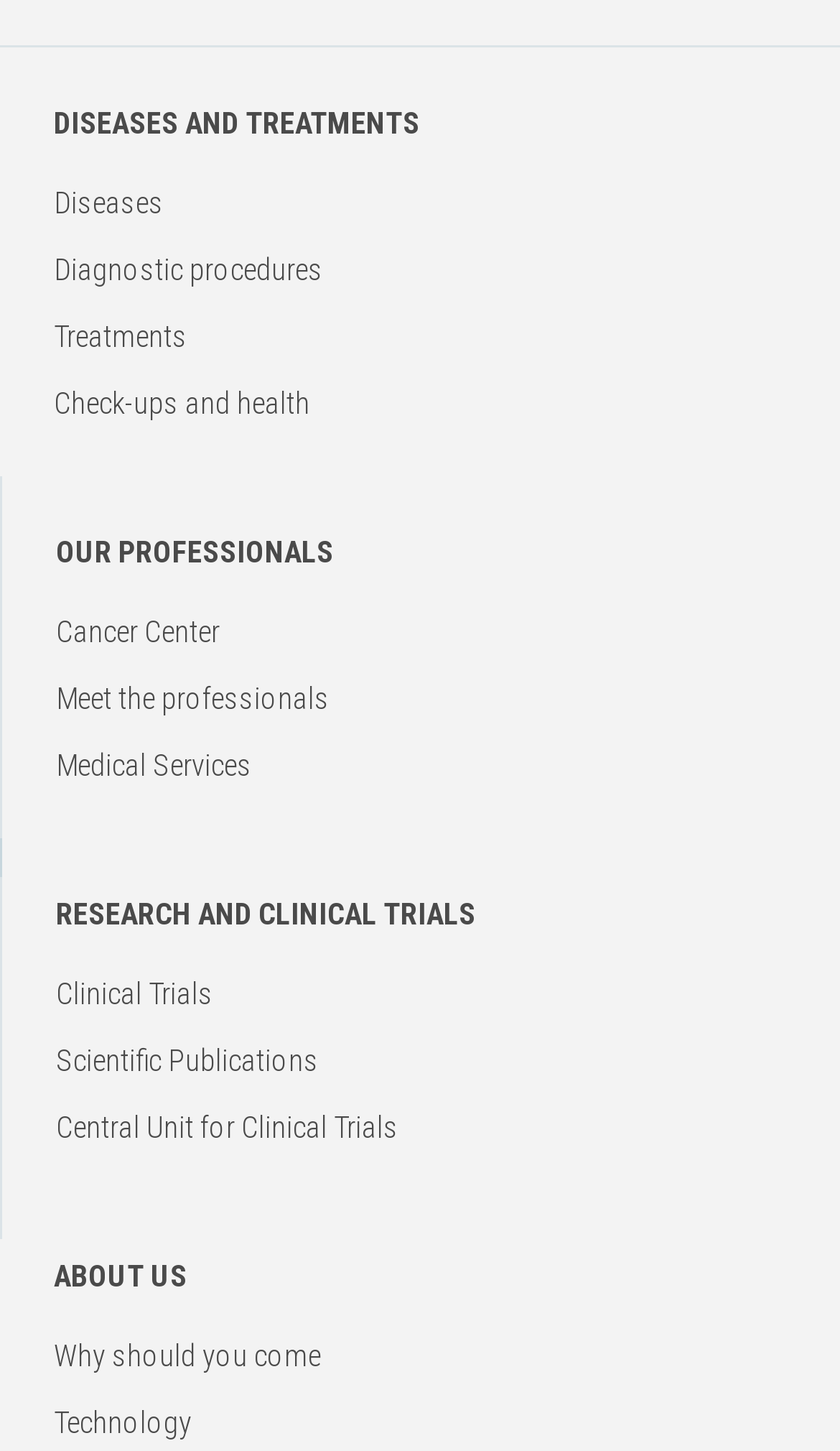Can you find the bounding box coordinates of the area I should click to execute the following instruction: "Explore clinical trials"?

[0.067, 0.673, 0.254, 0.697]